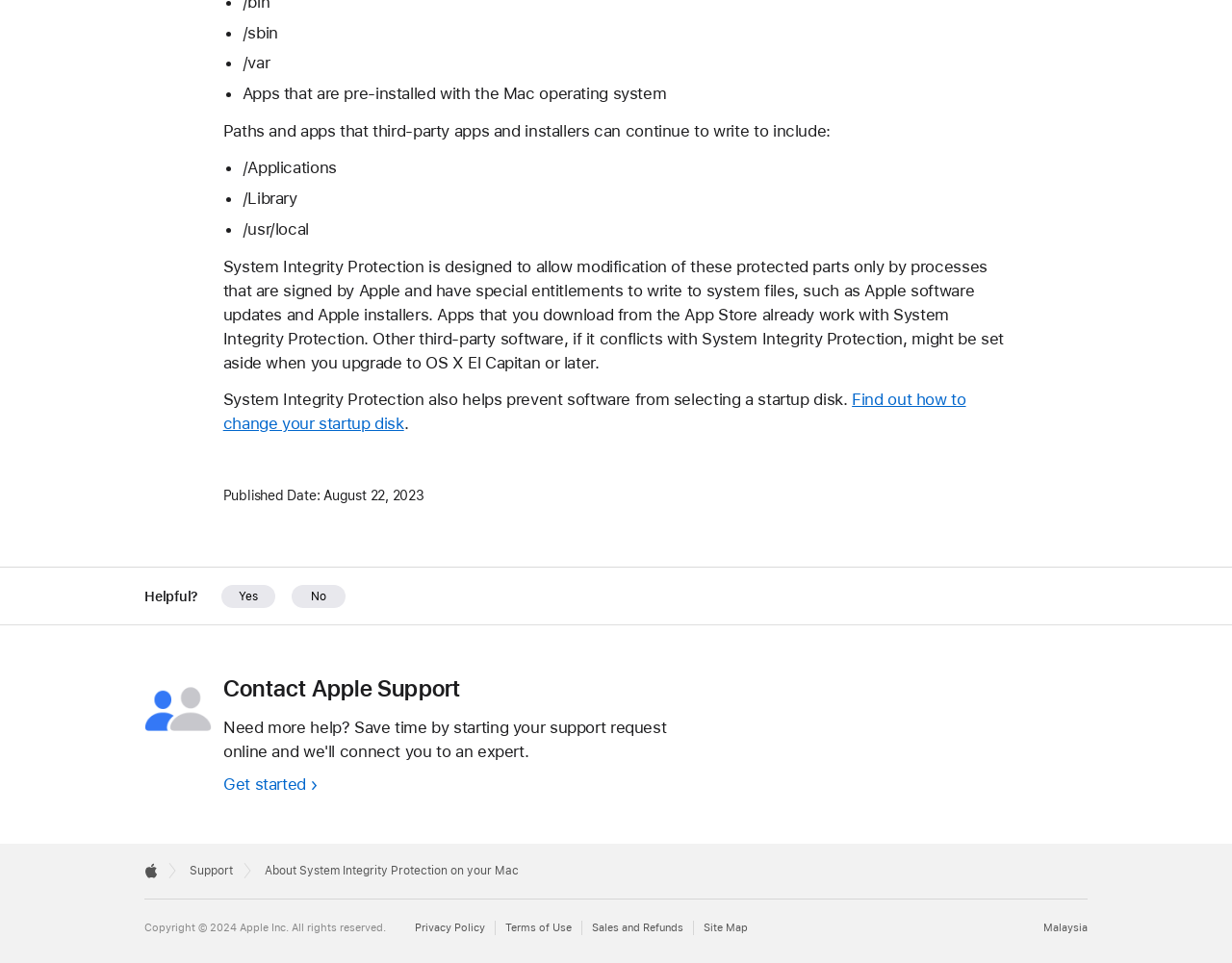Please find the bounding box for the following UI element description. Provide the coordinates in (top-left x, top-left y, bottom-right x, bottom-right y) format, with values between 0 and 1: Site Map

[0.571, 0.957, 0.607, 0.971]